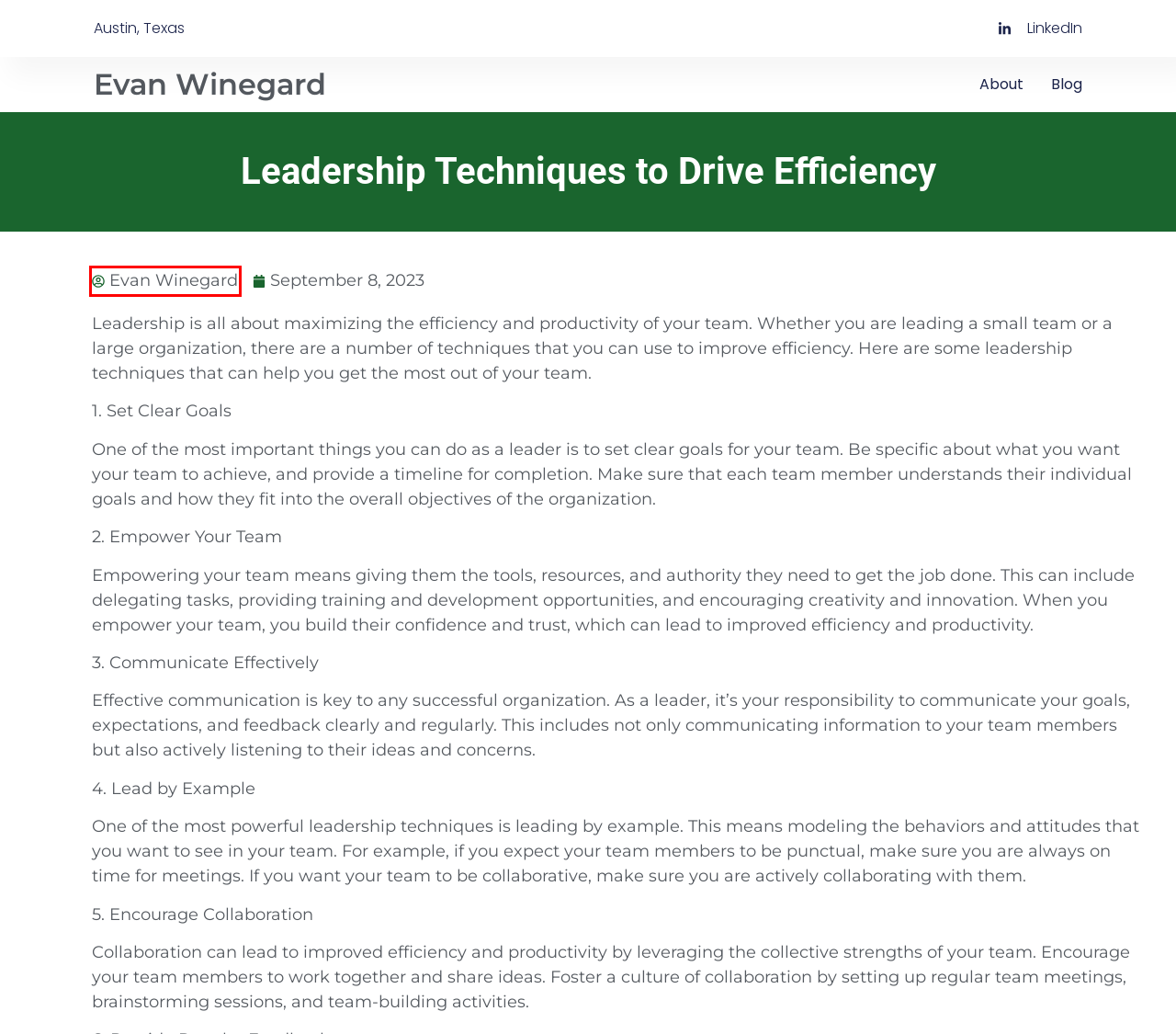Take a look at the provided webpage screenshot featuring a red bounding box around an element. Select the most appropriate webpage description for the page that loads after clicking on the element inside the red bounding box. Here are the candidates:
A. Blog – Evan Winegard | Professional Overview
B. Evan Winegard – Evan Winegard | Professional Overview
C. The Impact of Entrepreneurs on Society – Evan Winegard | Professional Overview
D. How to Save Money in Your Business – Evan Winegard | Professional Overview
E. How Becoming An Entrepreneur Can Improve Your Life – Evan Winegard | Professional Overview
F. September 8, 2023 – Evan Winegard | Professional Overview
G. FEINer Solutions - FEINer for Business
H. About – Evan Winegard | Professional Overview

B